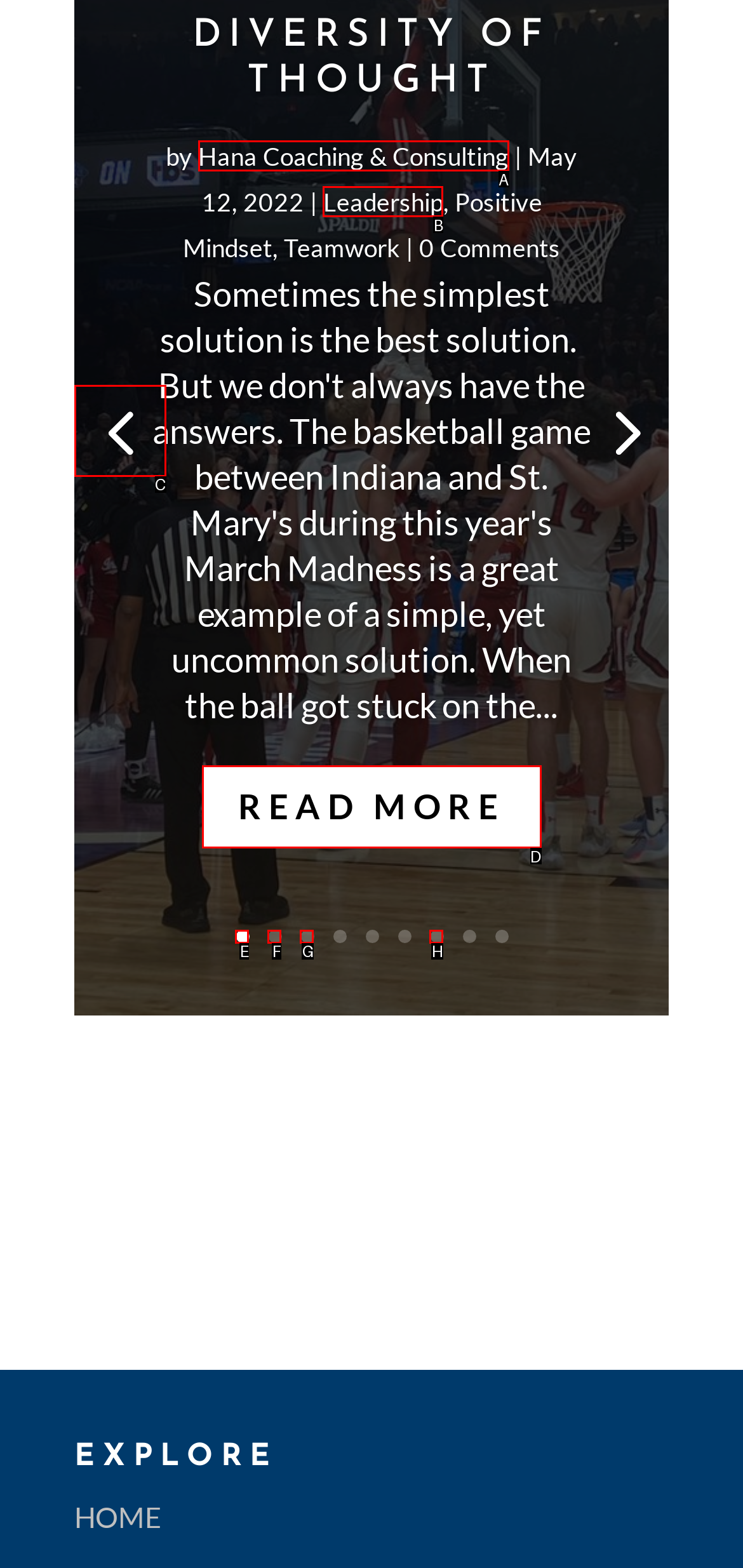Identify the letter that best matches this UI element description: Newsletter
Answer with the letter from the given options.

None